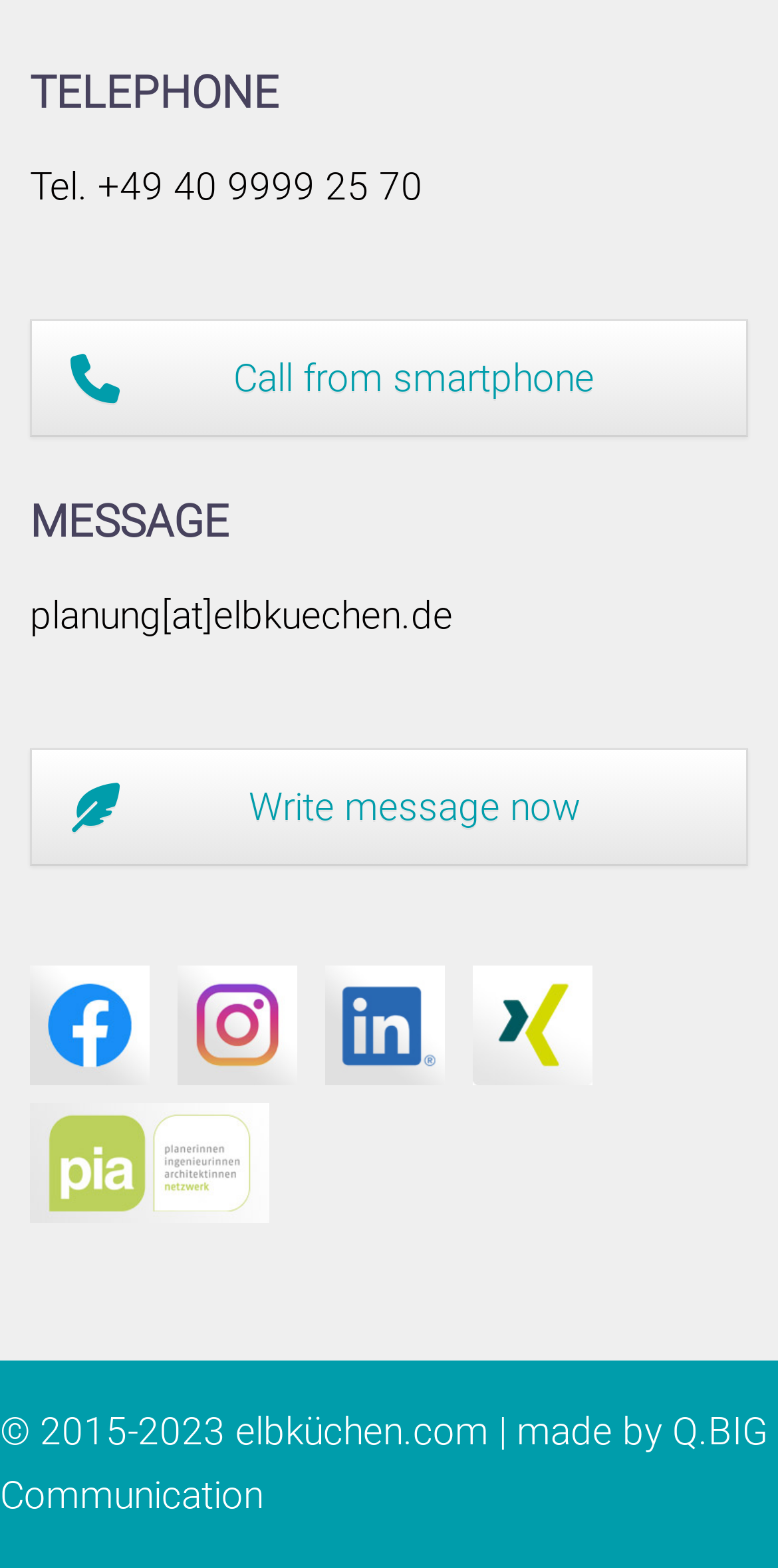Who designed the website?
Please use the image to deliver a detailed and complete answer.

I found the designer's name by looking at the link at the bottom of the page, which says 'made by Q.BIG Communication'.